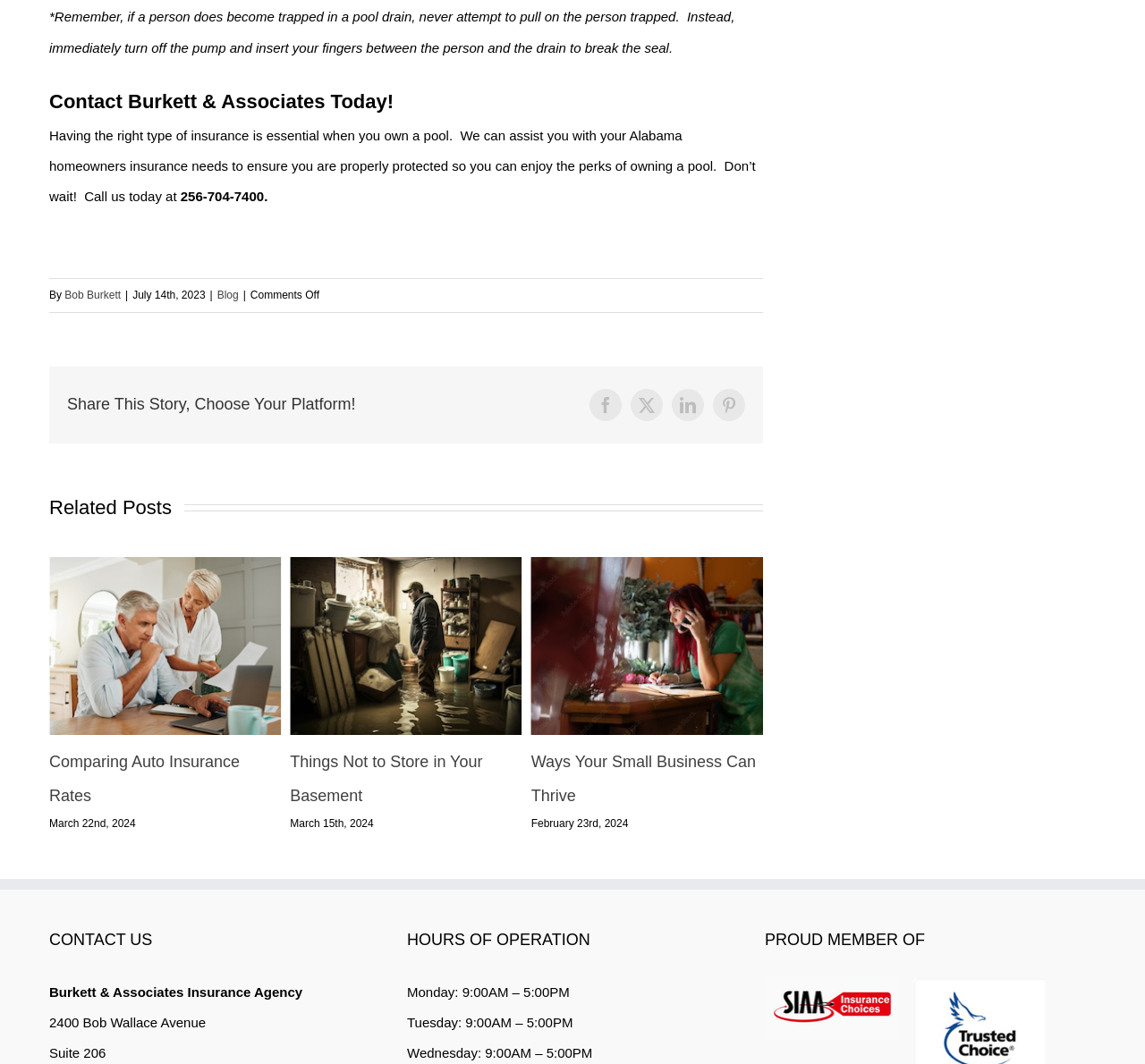Locate the bounding box coordinates of the element's region that should be clicked to carry out the following instruction: "Read the blog post". The coordinates need to be four float numbers between 0 and 1, i.e., [left, top, right, bottom].

[0.19, 0.271, 0.208, 0.283]